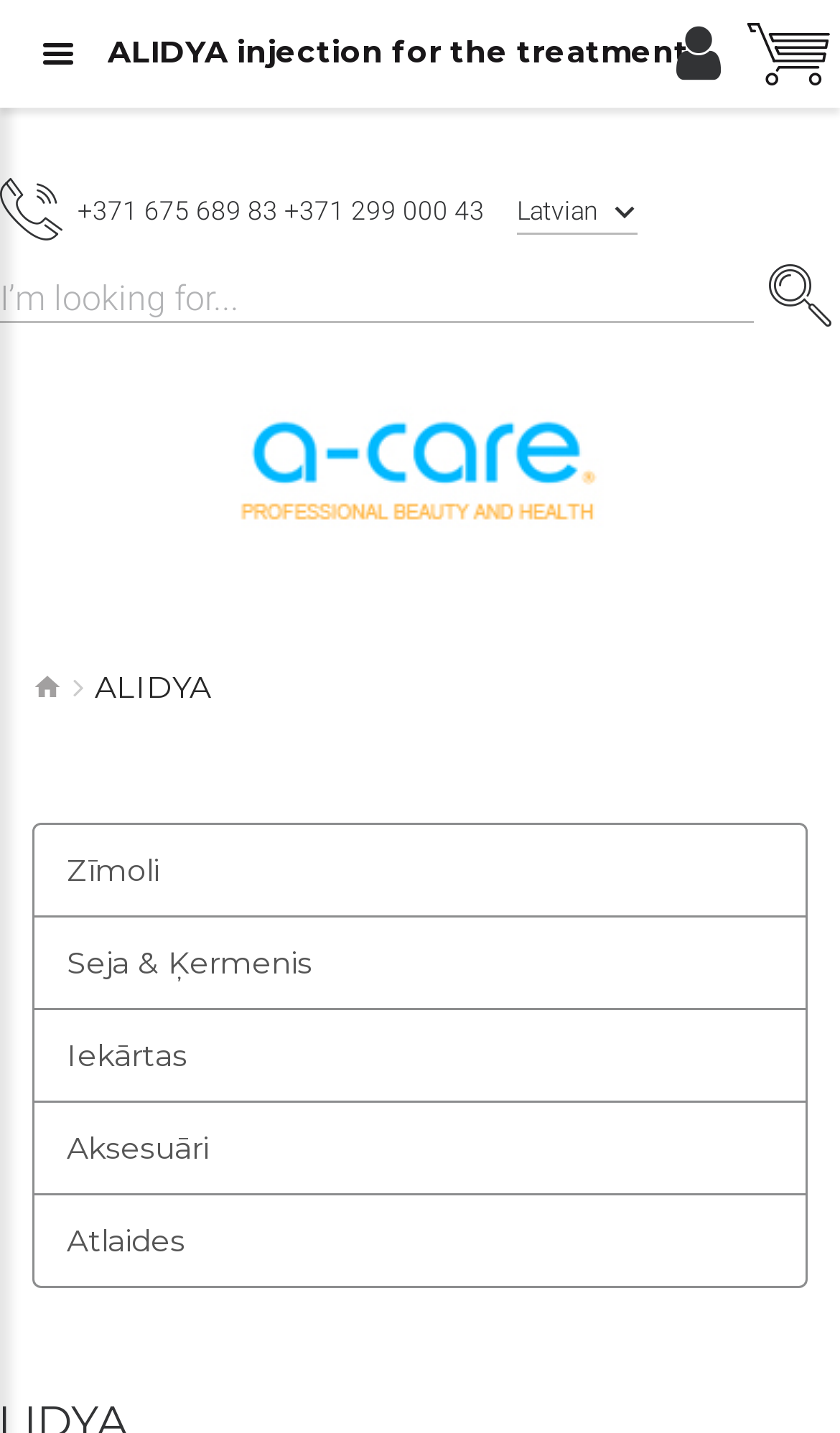Please specify the bounding box coordinates of the region to click in order to perform the following instruction: "Click on the A-CARE.LV link".

[0.246, 0.26, 0.754, 0.397]